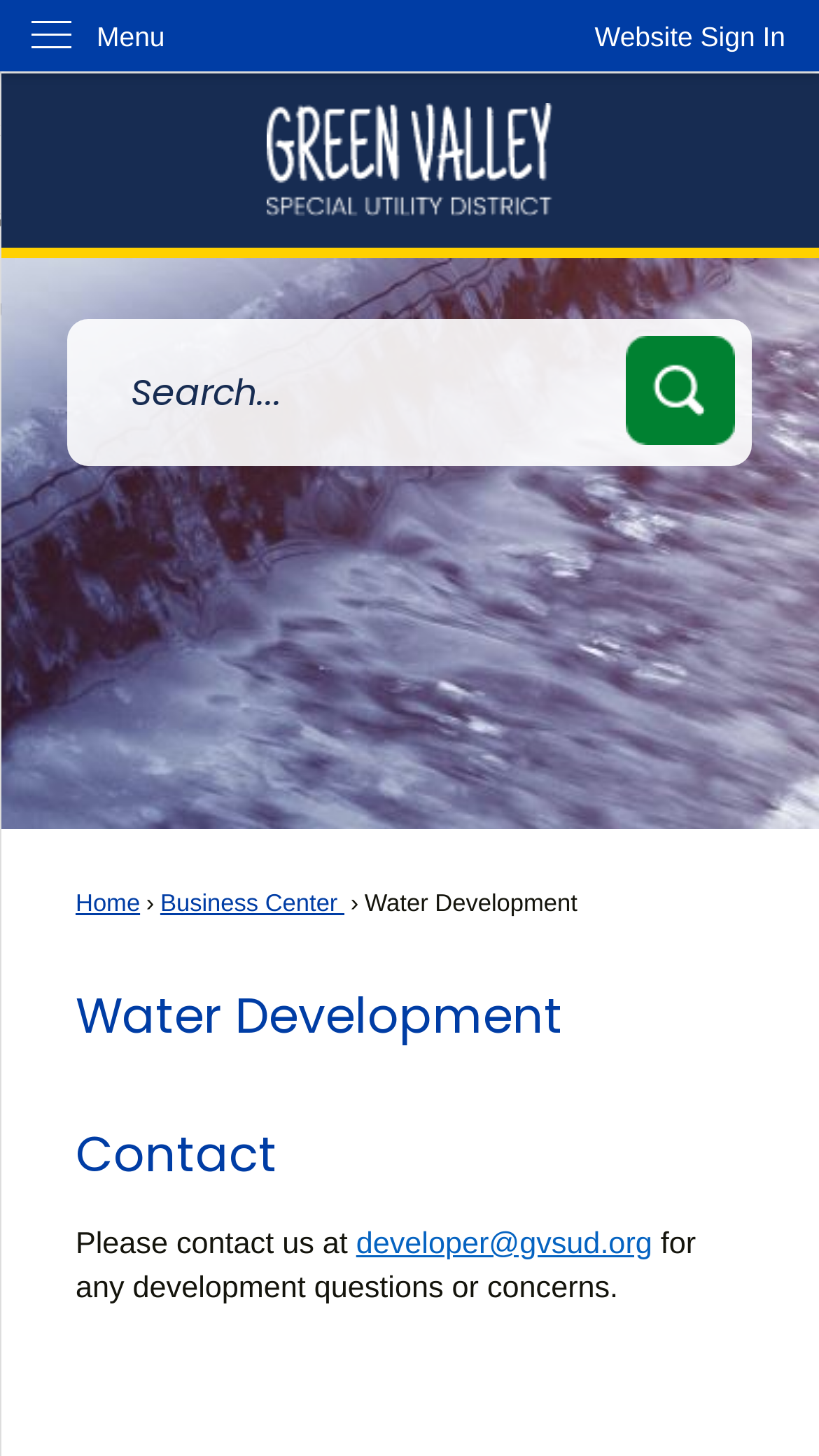Provide your answer to the question using just one word or phrase: What is the purpose of the 'Website Sign In' button?

To sign in to the website